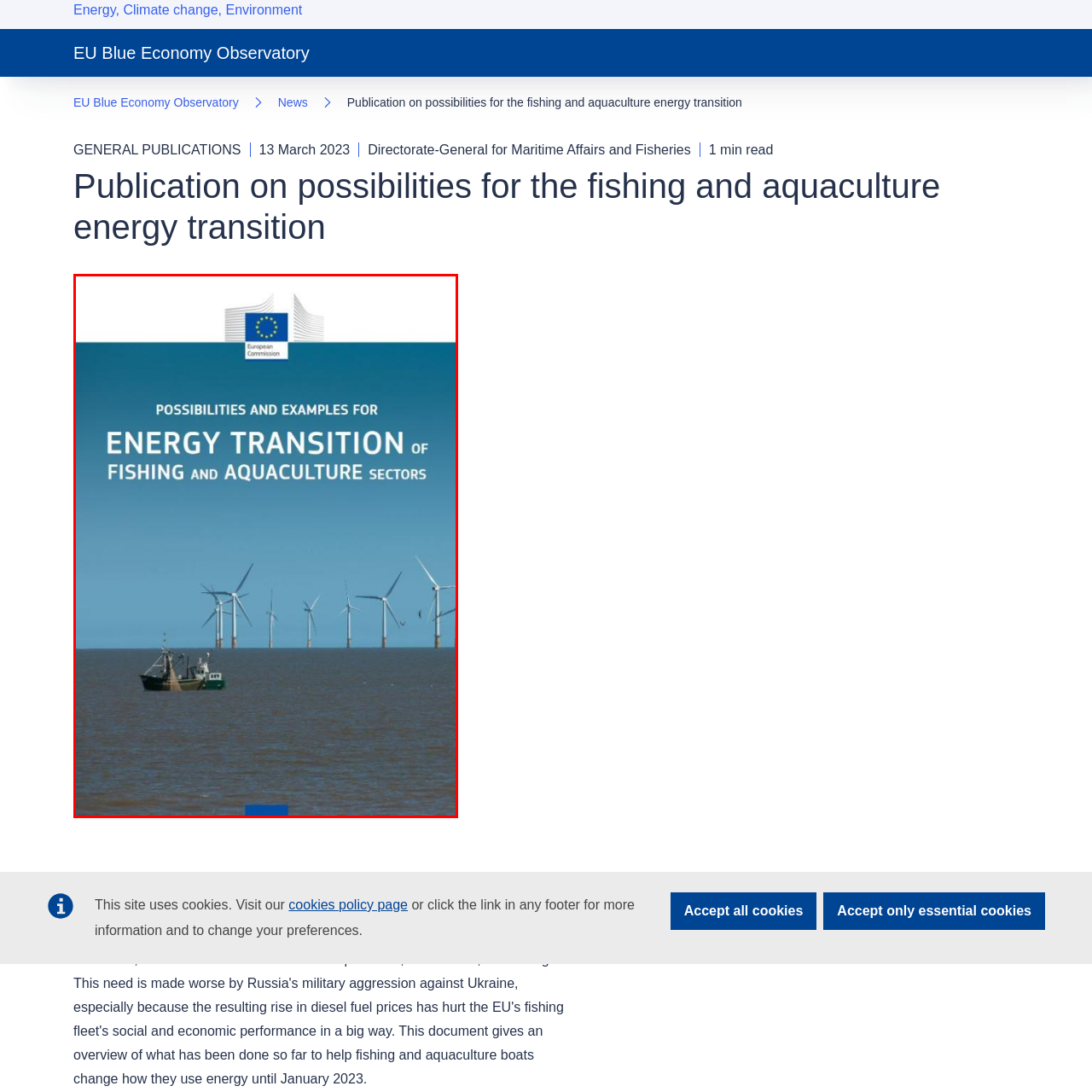What is symbolized by the wind turbines in the background?
Look at the image enclosed by the red bounding box and give a detailed answer using the visual information available in the image.

The wind turbines in the background of the image symbolize renewable energy solutions, which is a key aspect of the publication's focus on transitioning to sustainable energy practices in the fishing and aquaculture industries.